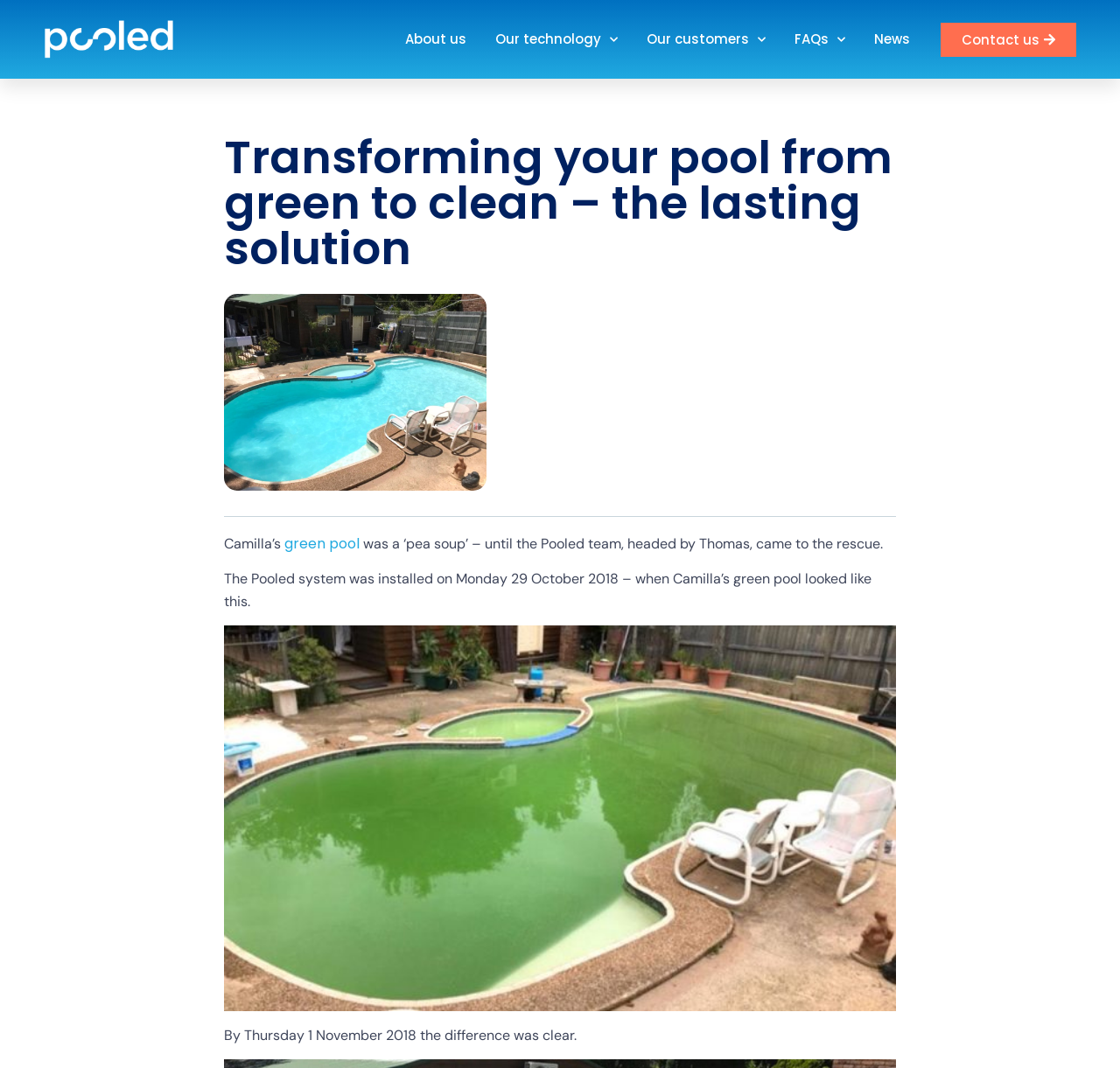Show the bounding box coordinates of the element that should be clicked to complete the task: "Click on the 'Pooled Energy' logo".

[0.039, 0.015, 0.157, 0.058]